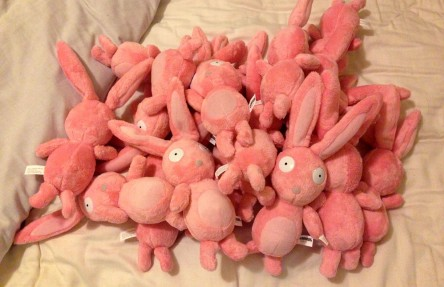Elaborate on the various elements present in the image.

The image captures a whimsical and cozy scene featuring a vibrant collection of plush pink bunnies. Piled playfully together, these soft toys exhibit cute, cartoonish features with large, expressive eyes and floppy ears, inviting imagination and warmth. This playful arrangement suggests a child's cherished collection, evoking thoughts of comfort and innocent joy. The context hints that these bunnies hold special significance, likely tied to fond memories shared within a family, as alluded to in the accompanying narrative about a young child secretly gathering them, illustrating a delightful story of discovery and love.